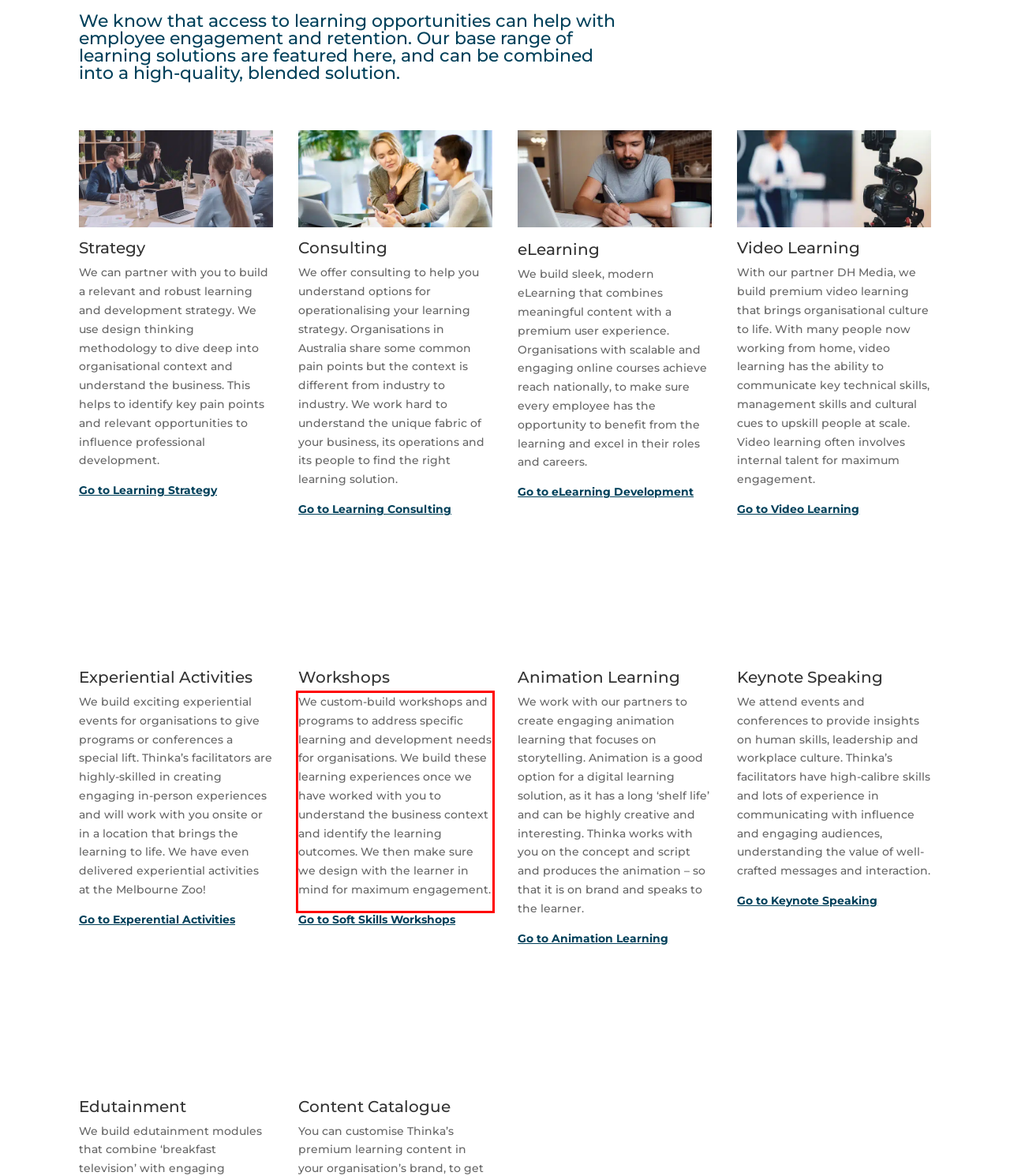Given a screenshot of a webpage with a red bounding box, extract the text content from the UI element inside the red bounding box.

We custom-build workshops and programs to address specific learning and development needs for organisations. We build these learning experiences once we have worked with you to understand the business context and identify the learning outcomes. We then make sure we design with the learner in mind for maximum engagement.